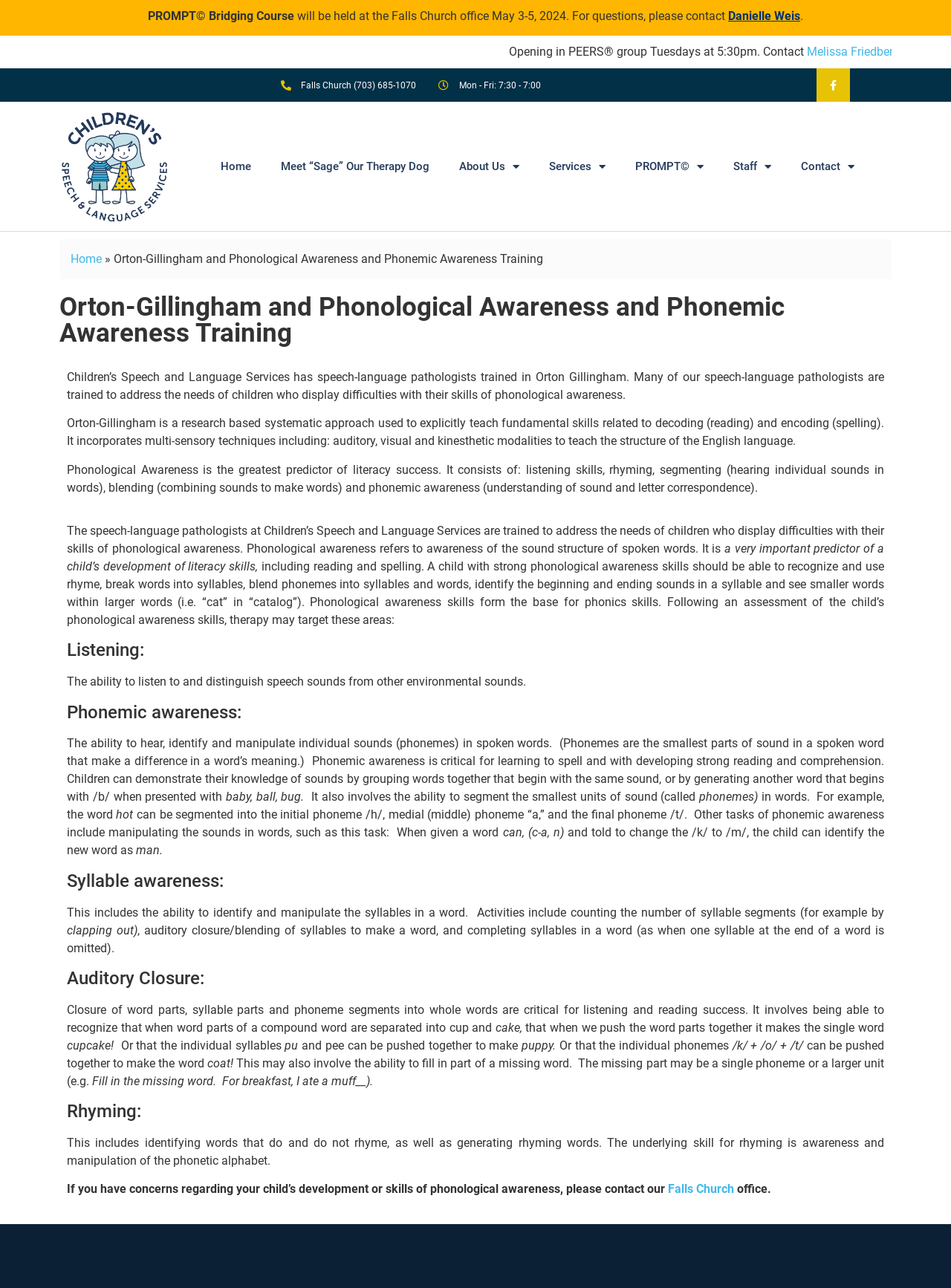Predict the bounding box coordinates for the UI element described as: "About Us". The coordinates should be four float numbers between 0 and 1, presented as [left, top, right, bottom].

[0.468, 0.089, 0.562, 0.17]